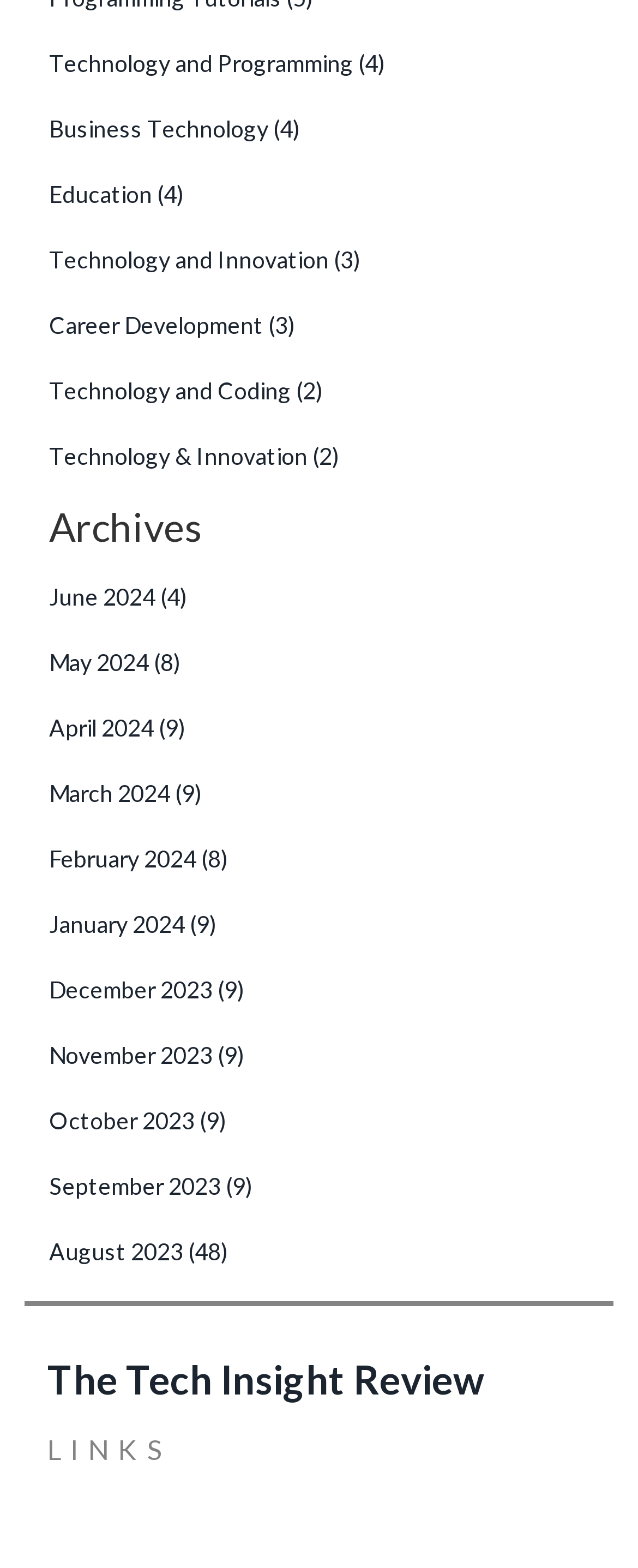Provide a brief response to the question below using one word or phrase:
What is the second category listed on the webpage?

Business Technology